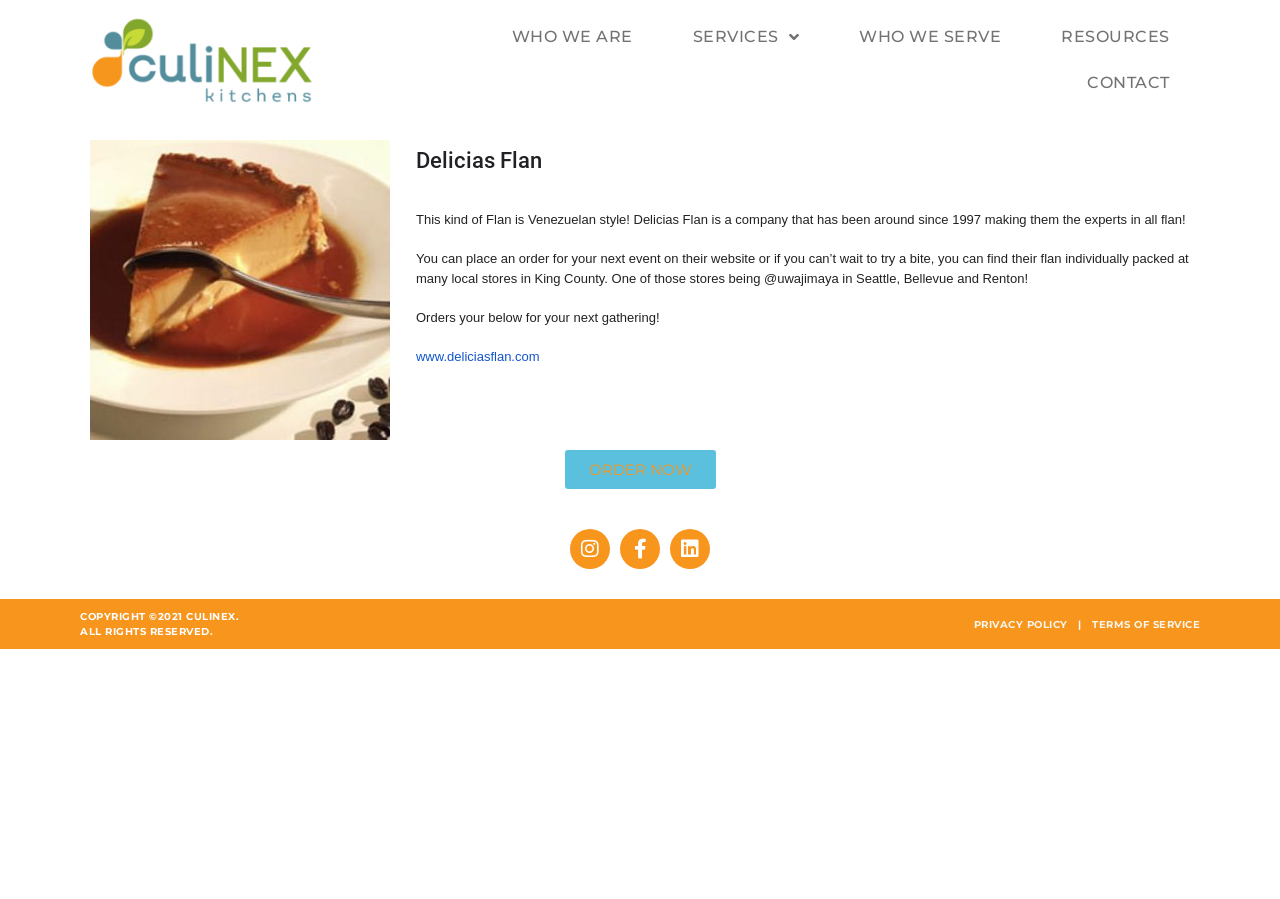Please specify the bounding box coordinates of the clickable section necessary to execute the following command: "View WHO WE ARE page".

[0.377, 0.016, 0.518, 0.067]